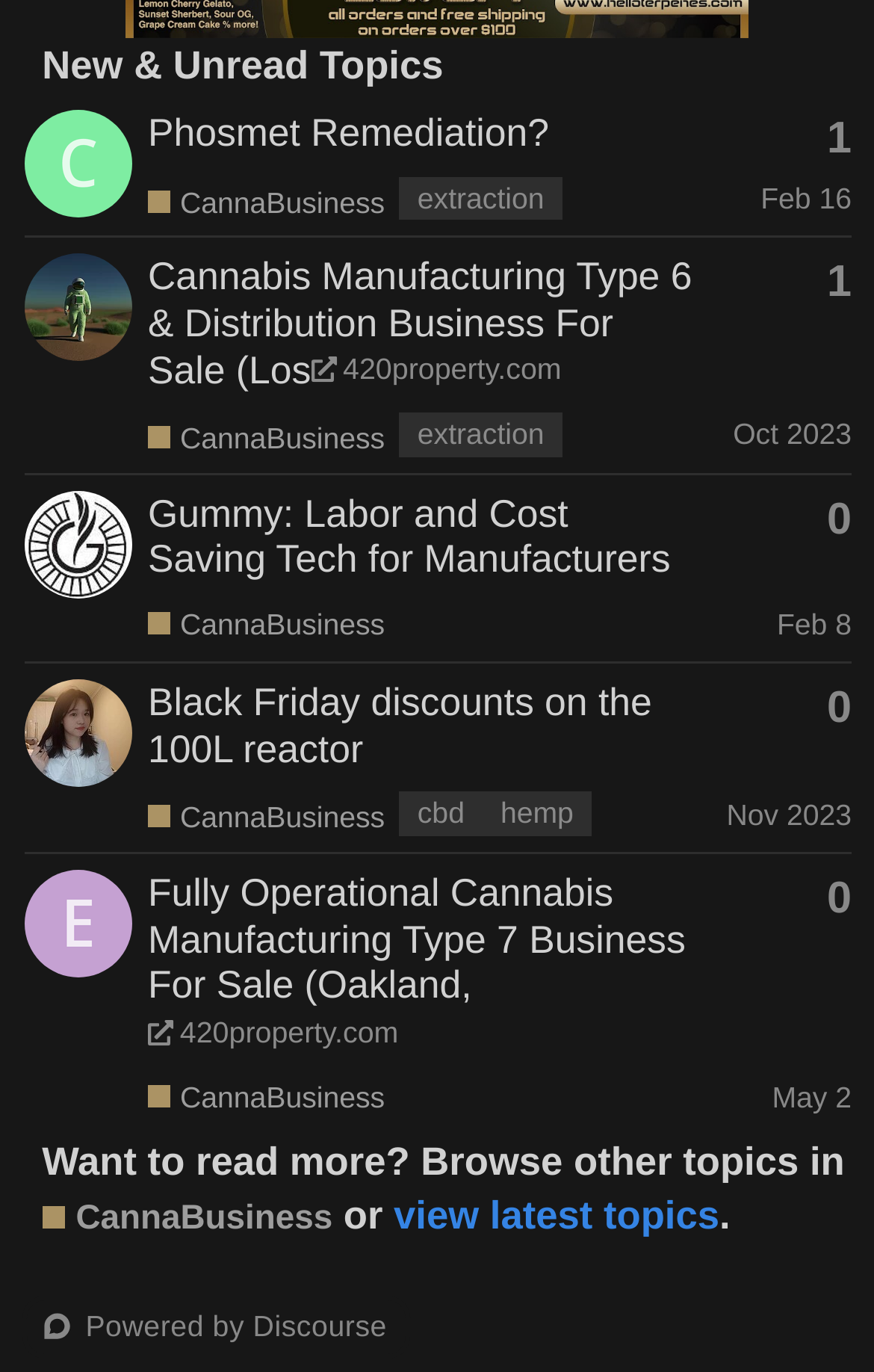How many replies does the topic 'Phosmet Remediation?' have?
Using the information presented in the image, please offer a detailed response to the question.

The topic 'Phosmet Remediation?' has 1 reply, as indicated by the text 'This topic has 1 reply' next to the topic title.